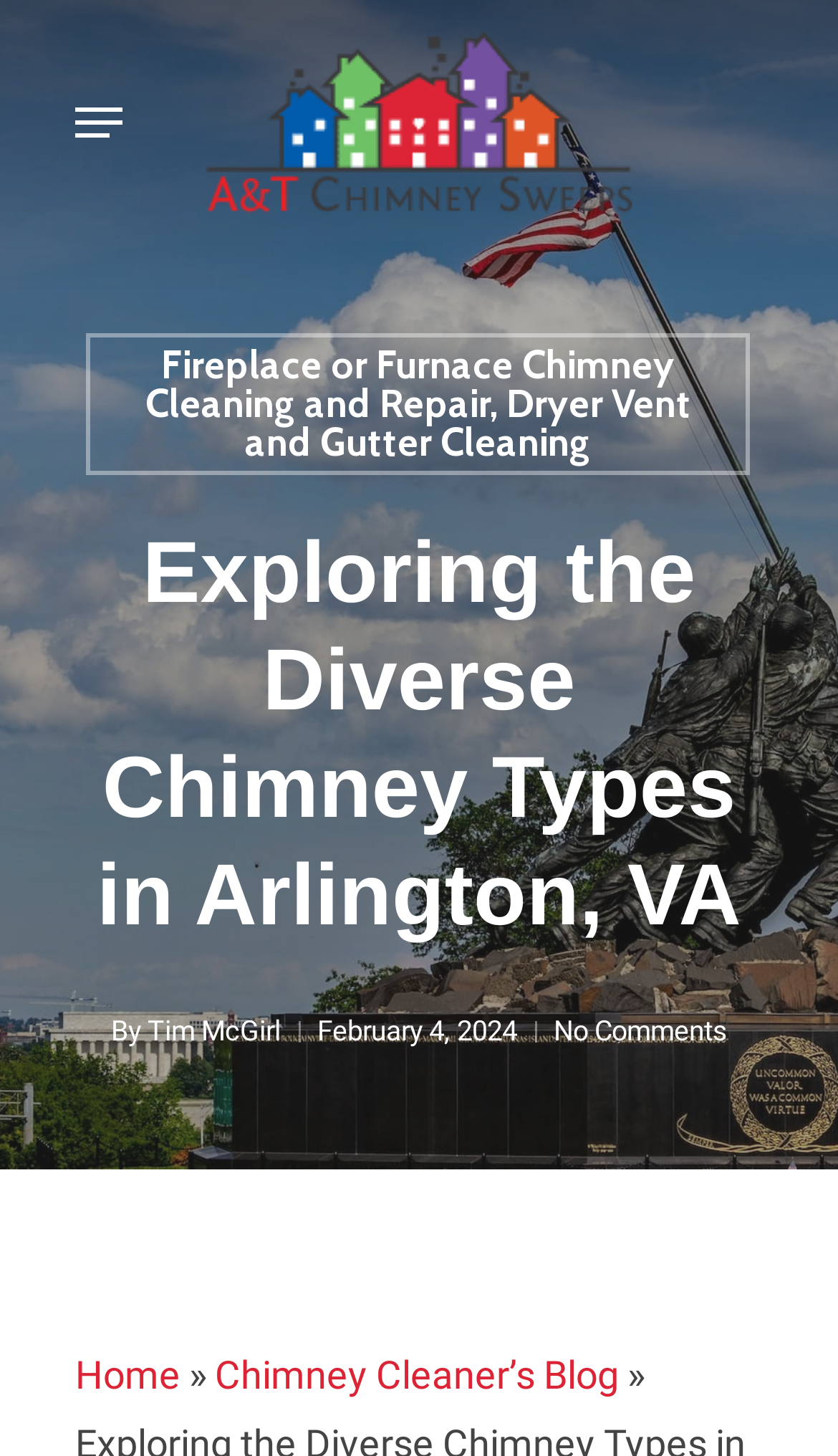Given the element description "No Comments" in the screenshot, predict the bounding box coordinates of that UI element.

[0.66, 0.697, 0.868, 0.719]